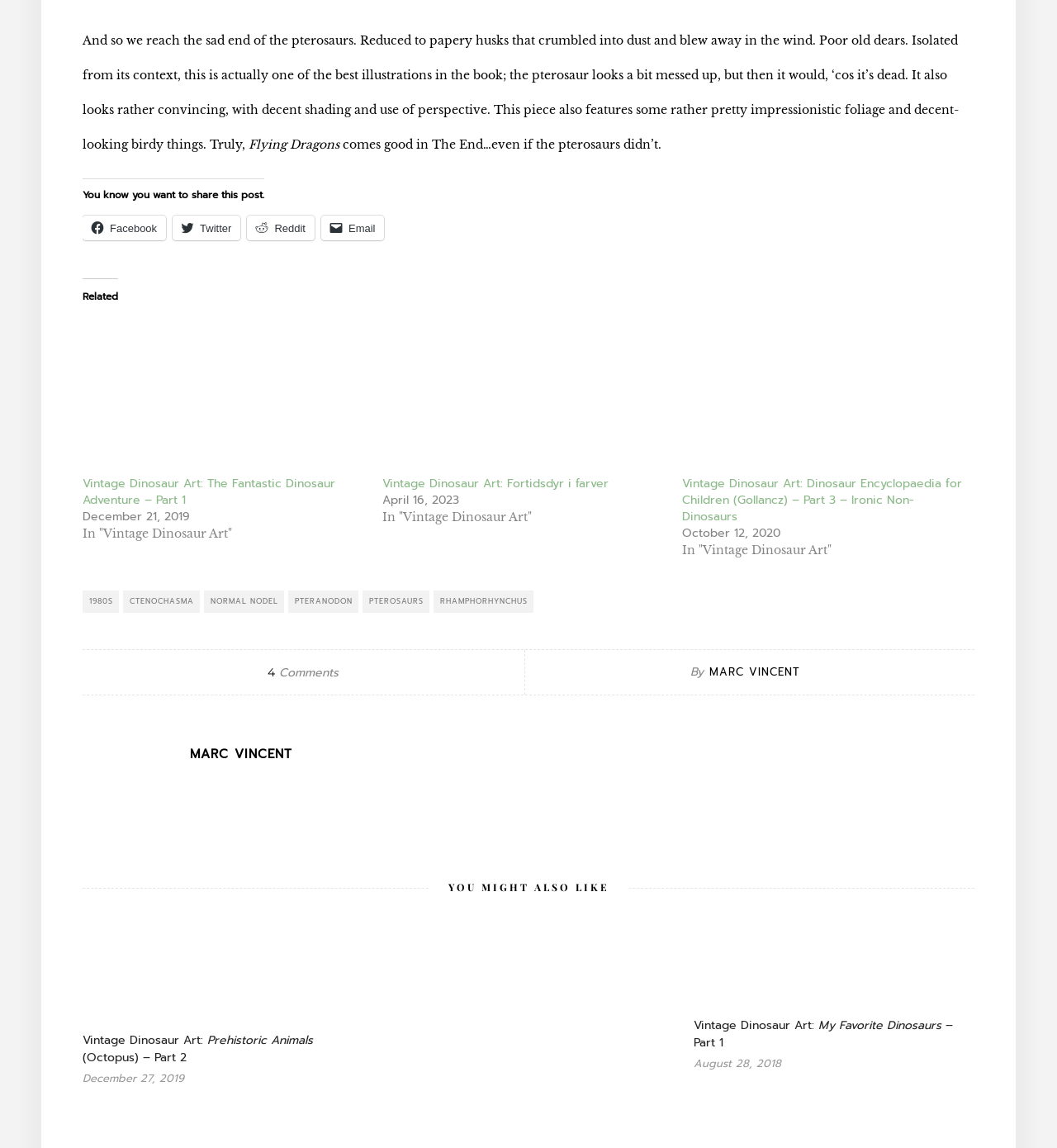Determine the bounding box coordinates for the area you should click to complete the following instruction: "Read related post 'Vintage Dinosaur Art: The Fantastic Dinosaur Adventure – Part 1'".

[0.078, 0.274, 0.346, 0.415]